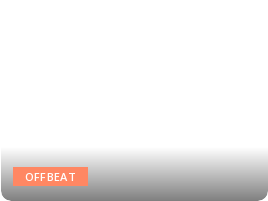Paint a vivid picture of the image with your description.

In this image, a woman enjoys a moment of tranquility as she sips coffee while scrolling through pictures on her smartphone. The cozy setting suggests a blend of relaxation and engagement with social media, highlighting the pervasive influence of digital platforms in everyday life. This visual encapsulates a common modern experience, inviting viewers to reflect on their own interactions with technology and the impact of social media on personal connections. The accompanying link hints at a deeper exploration of social media themes, possibly related to lifestyle or insights on social media engagement.